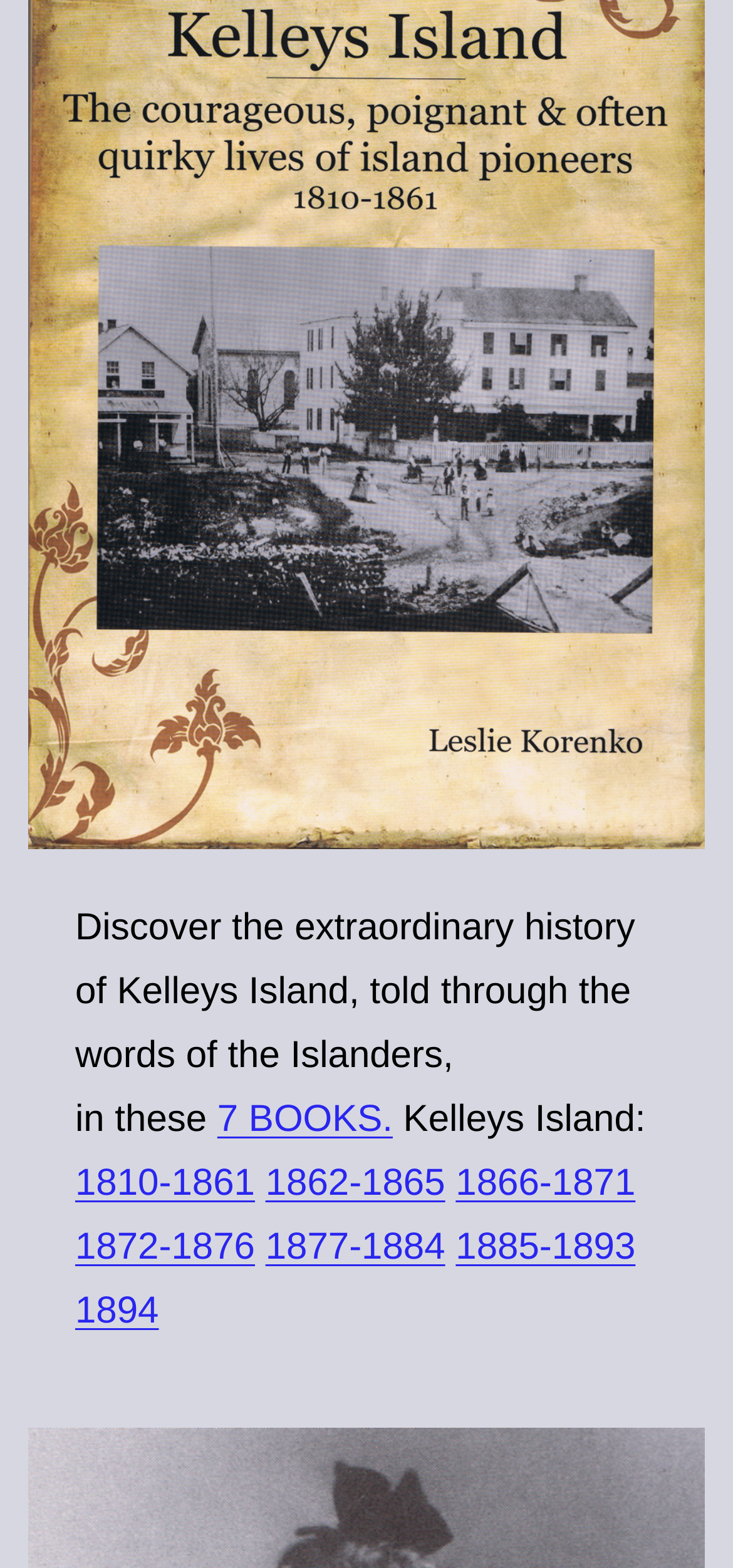Find the bounding box coordinates of the clickable area required to complete the following action: "view May 2023".

None